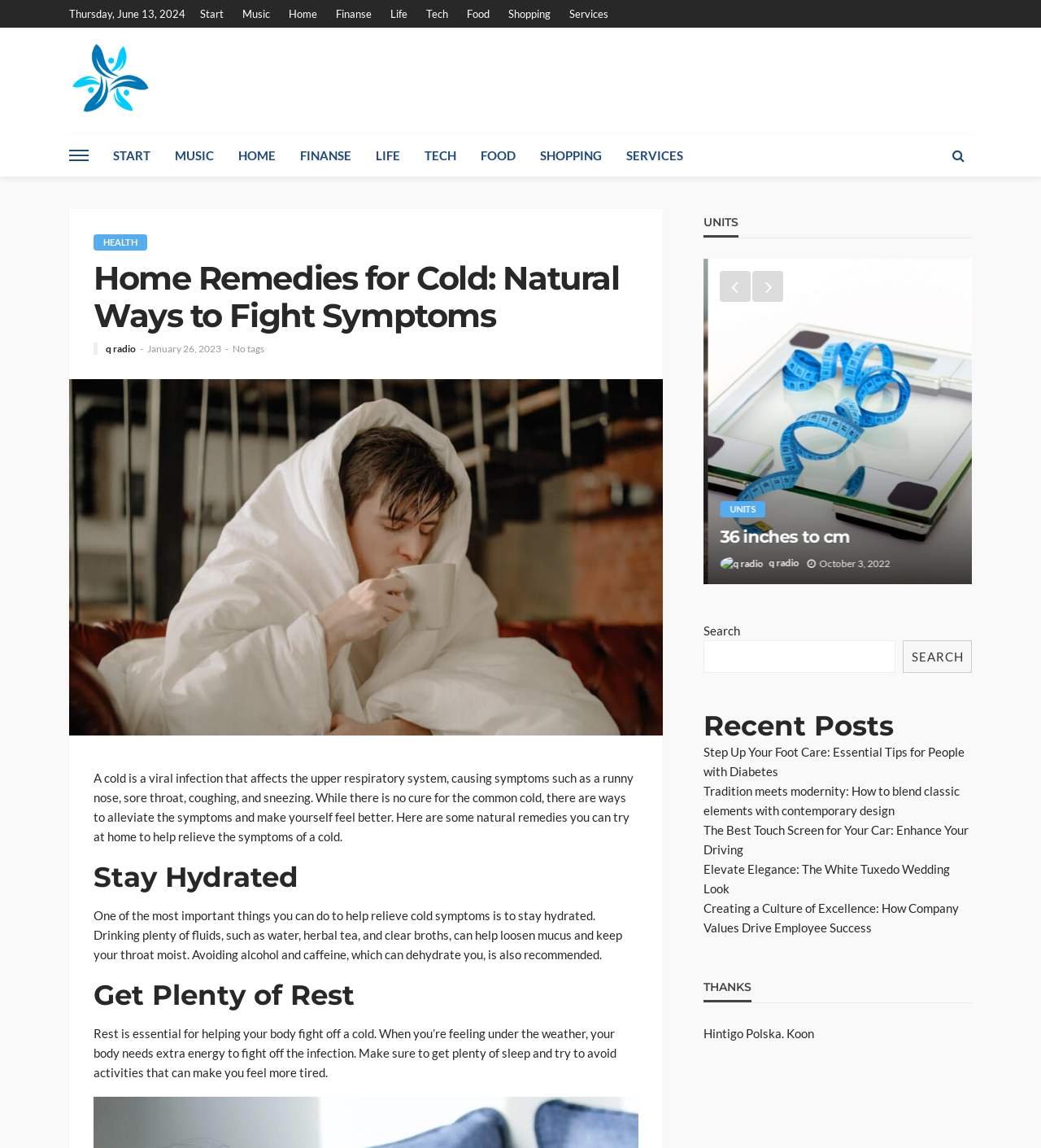Determine the bounding box coordinates for the clickable element to execute this instruction: "Check Hugh Bagnall-Oakeley's information". Provide the coordinates as four float numbers between 0 and 1, i.e., [left, top, right, bottom].

None